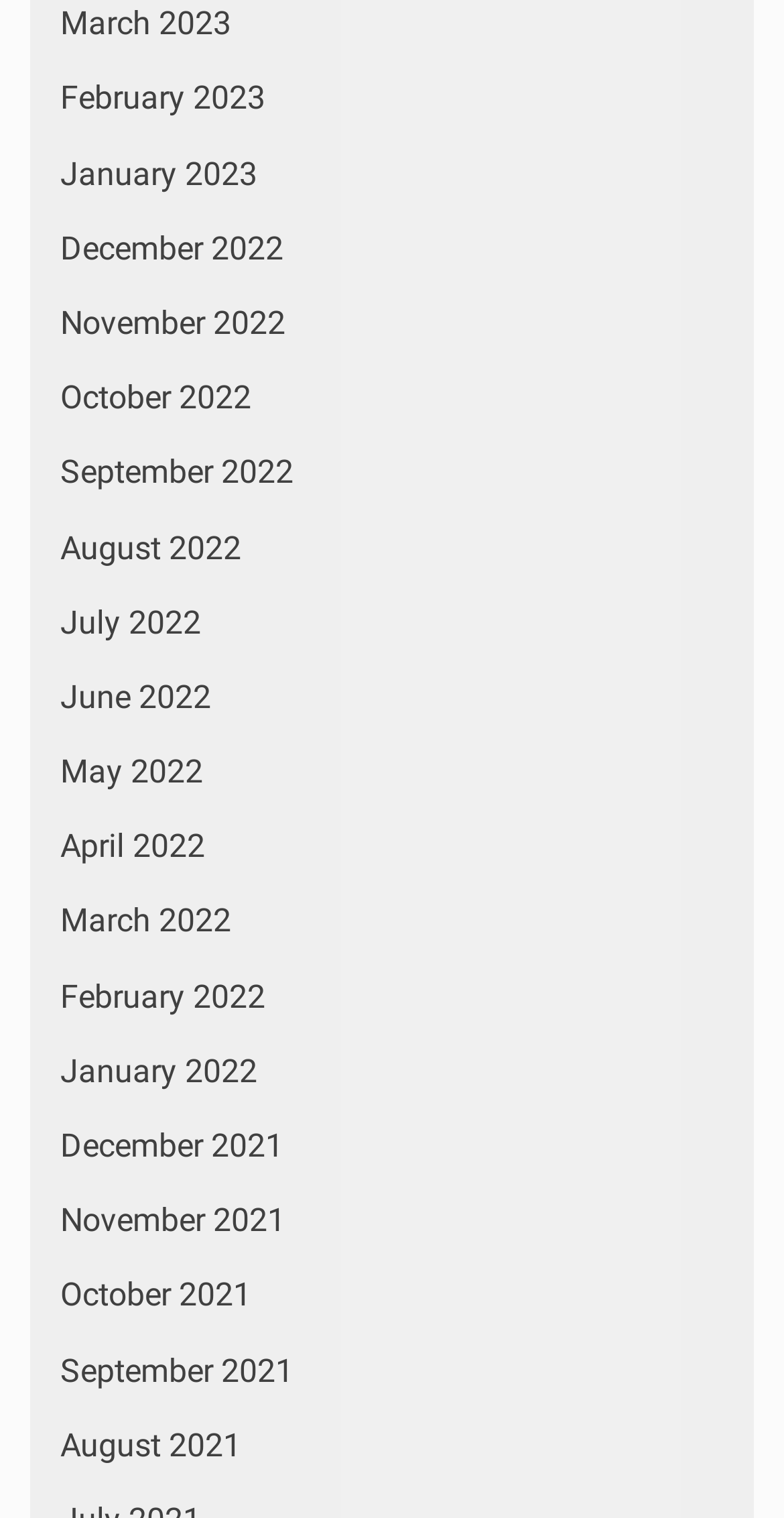Determine the bounding box coordinates for the region that must be clicked to execute the following instruction: "browse August 2021".

[0.077, 0.939, 0.308, 0.964]